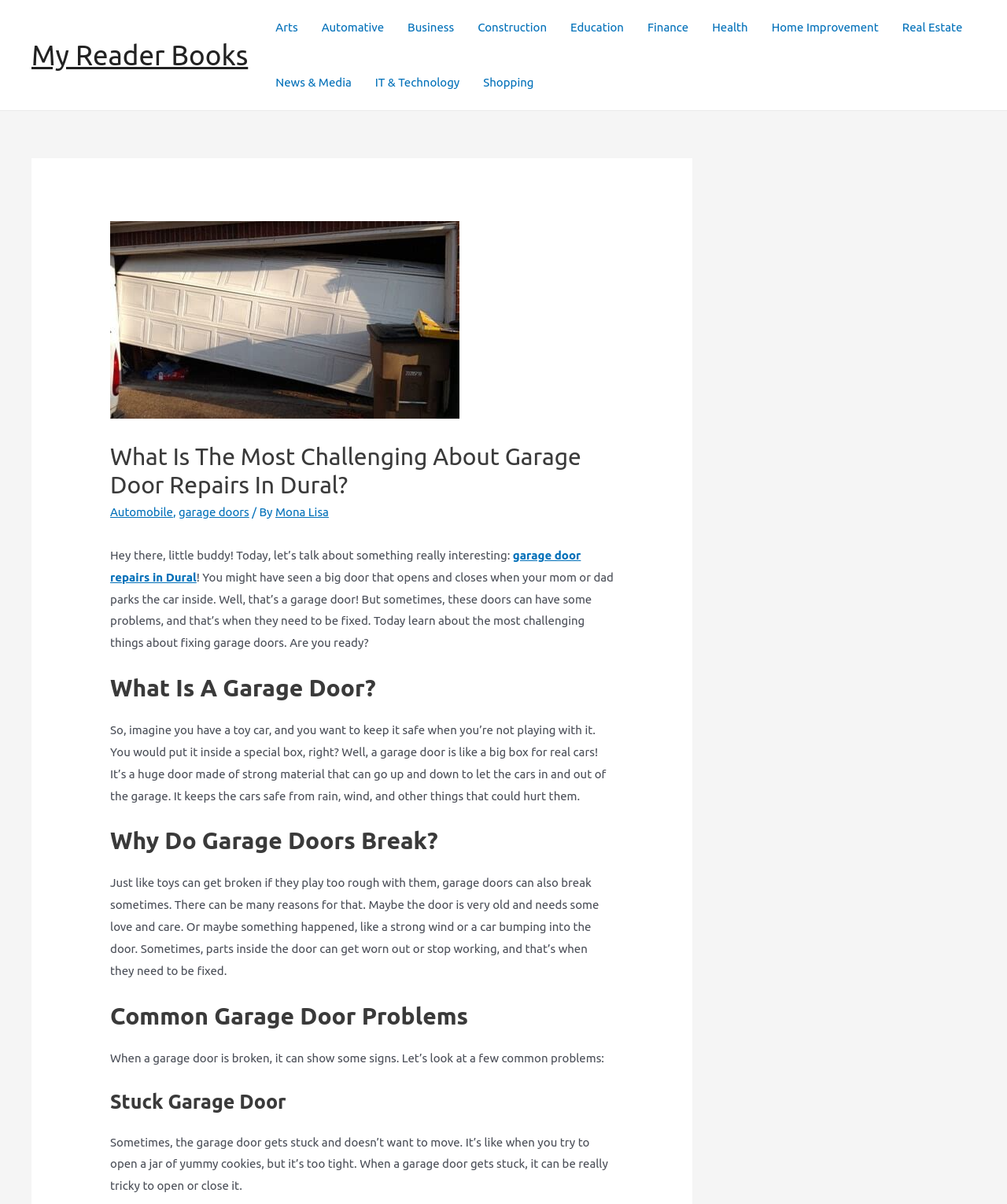Determine the coordinates of the bounding box for the clickable area needed to execute this instruction: "Click on the 'Mona Lisa' link".

[0.273, 0.42, 0.327, 0.431]